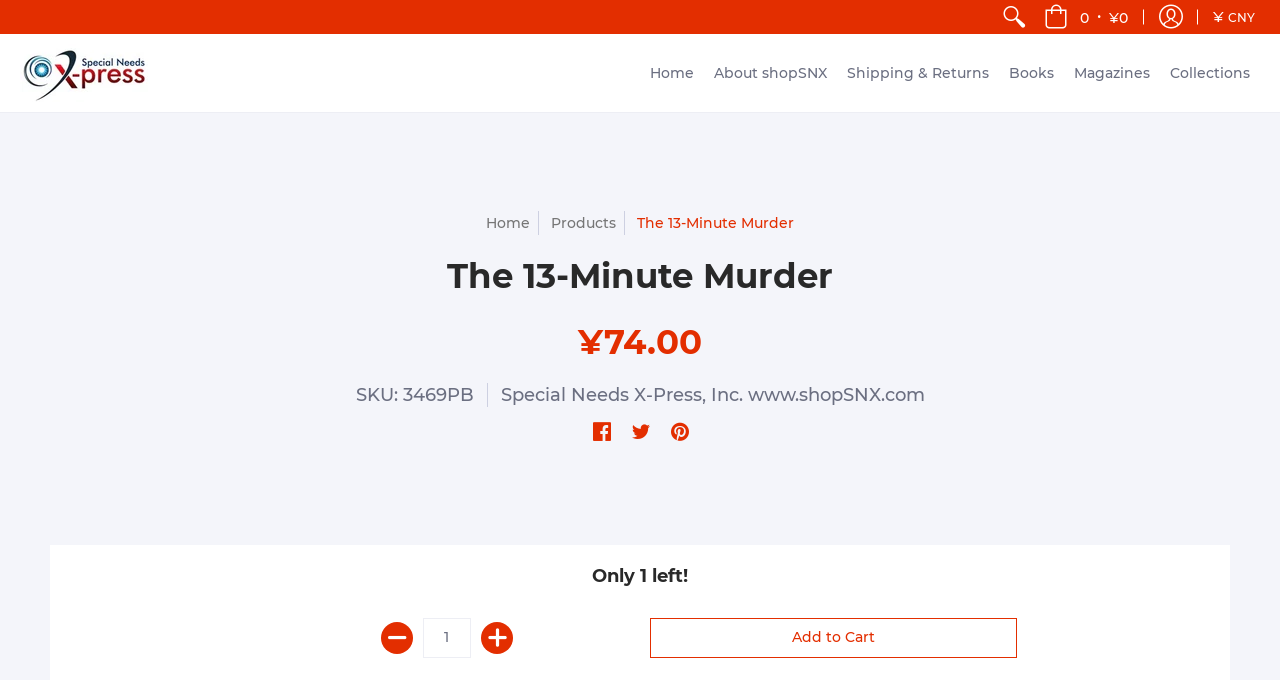Find the bounding box coordinates of the clickable region needed to perform the following instruction: "Log in". The coordinates should be provided as four float numbers between 0 and 1, i.e., [left, top, right, bottom].

[0.894, 0.0, 0.936, 0.05]